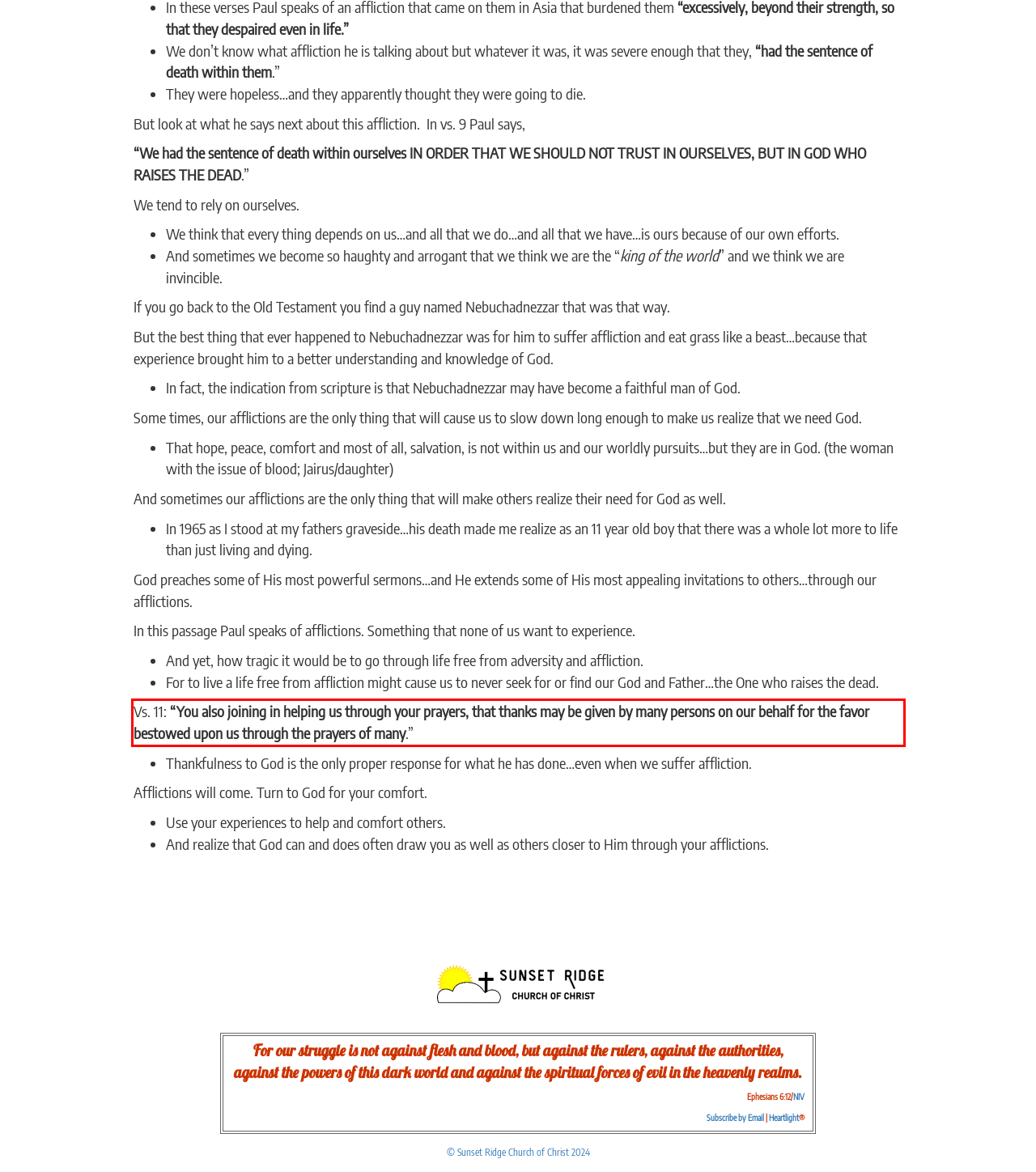Please look at the screenshot provided and find the red bounding box. Extract the text content contained within this bounding box.

Vs. 11: “You also joining in helping us through your prayers, that thanks may be given by many persons on our behalf for the favor bestowed upon us through the prayers of many.”